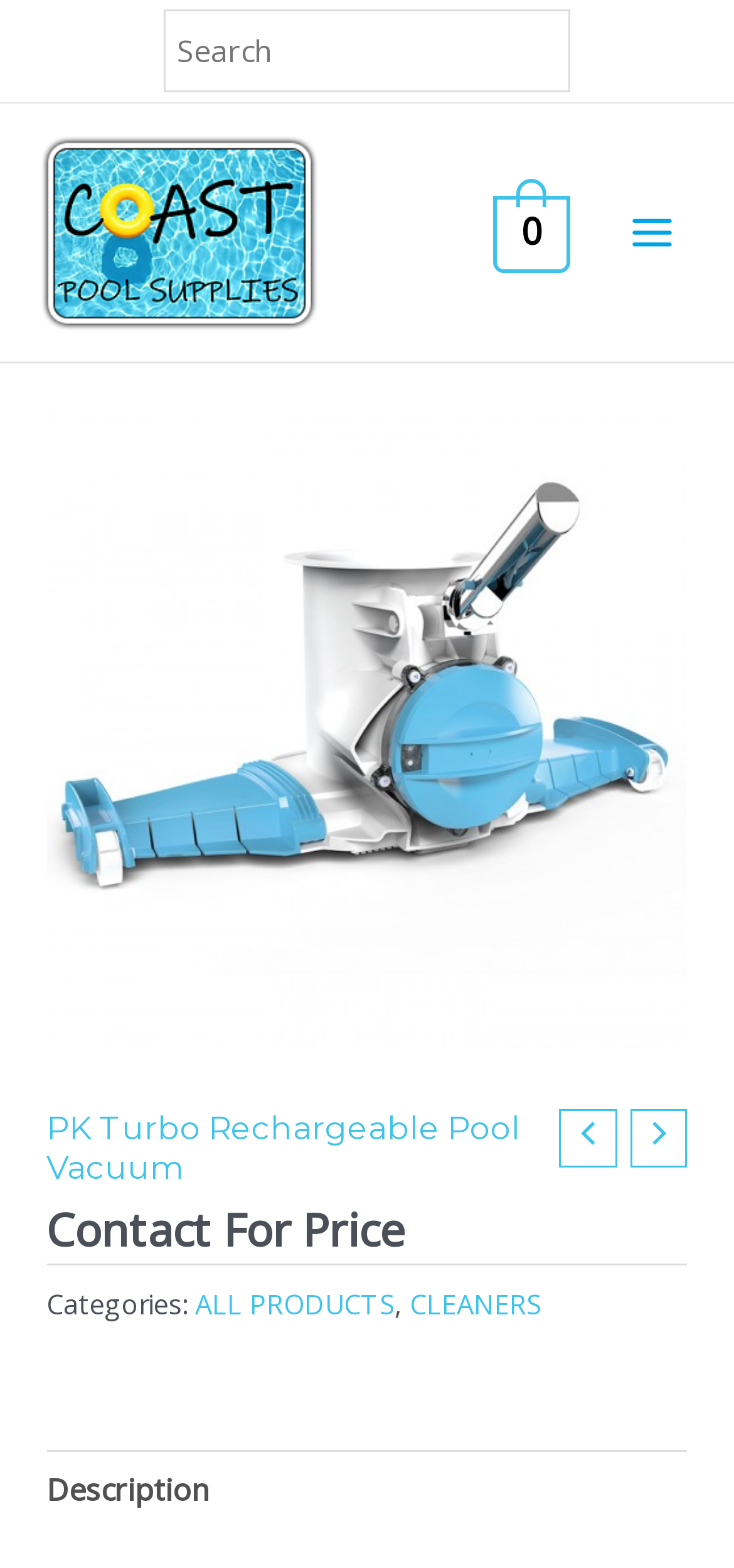Based on the visual content of the image, answer the question thoroughly: How many categories are listed?

I counted the number of categories listed by looking at the StaticText 'Categories:' and the subsequent links 'ALL PRODUCTS' and 'CLEANERS', which indicates that there are 2 categories listed.